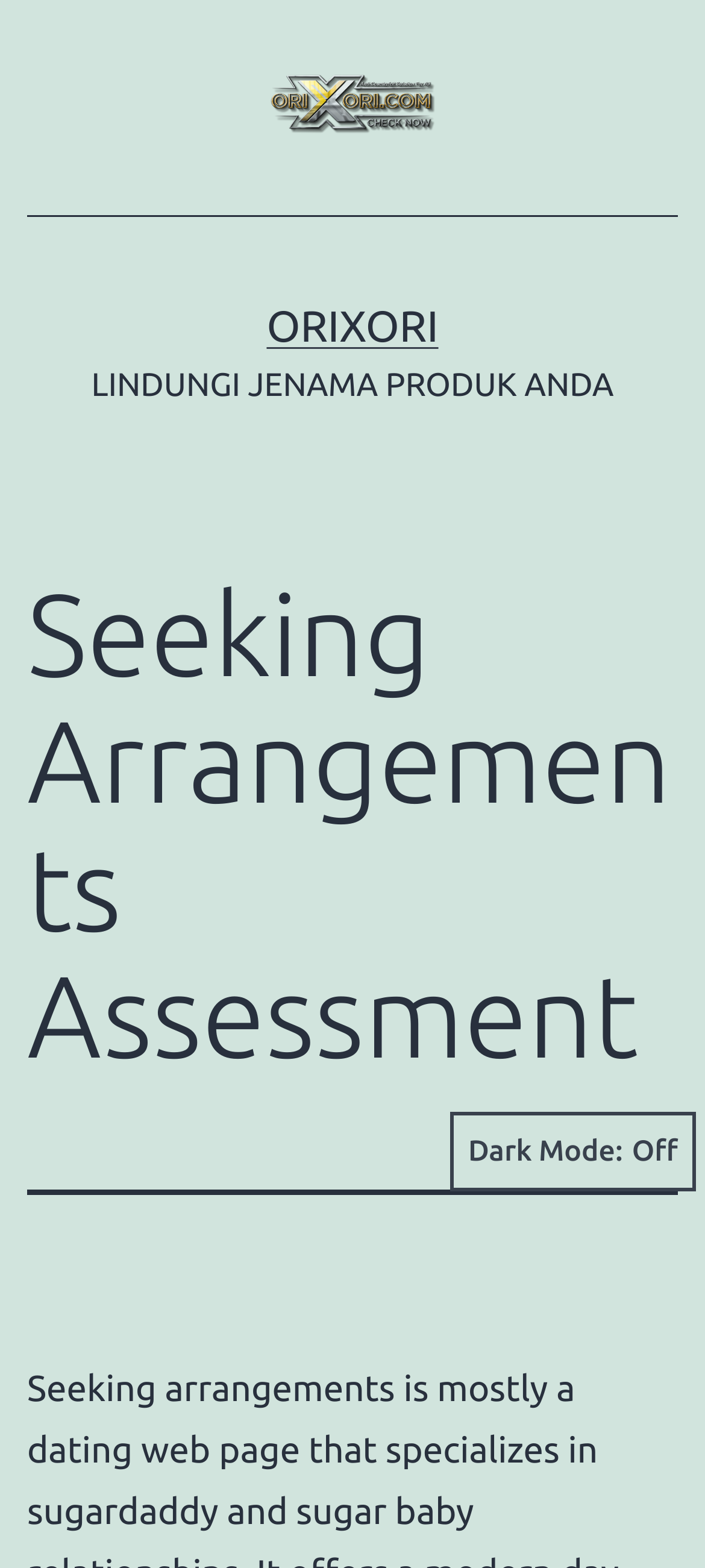Elaborate on the webpage's design and content in a detailed caption.

The webpage is titled "Seeking Arrangements Assessment – oriXori" and features a prominent link to "orixori.com" at the top, accompanied by an image of the same name. This link is positioned near the top-left corner of the page. 

Below the link, there is a heading that reads "Seeking Arrangements Assessment", which is part of a larger section labeled "LINDUNGI JENAMA PRODUK ANDA". This section spans most of the page's width and is centered near the top.

On the top-right side of the page, there is another link labeled "ORIXORI". 

At the bottom of the page, there is a button labeled "Dark Mode:" that allows users to toggle between light and dark modes. This button is positioned near the bottom-right corner of the page.